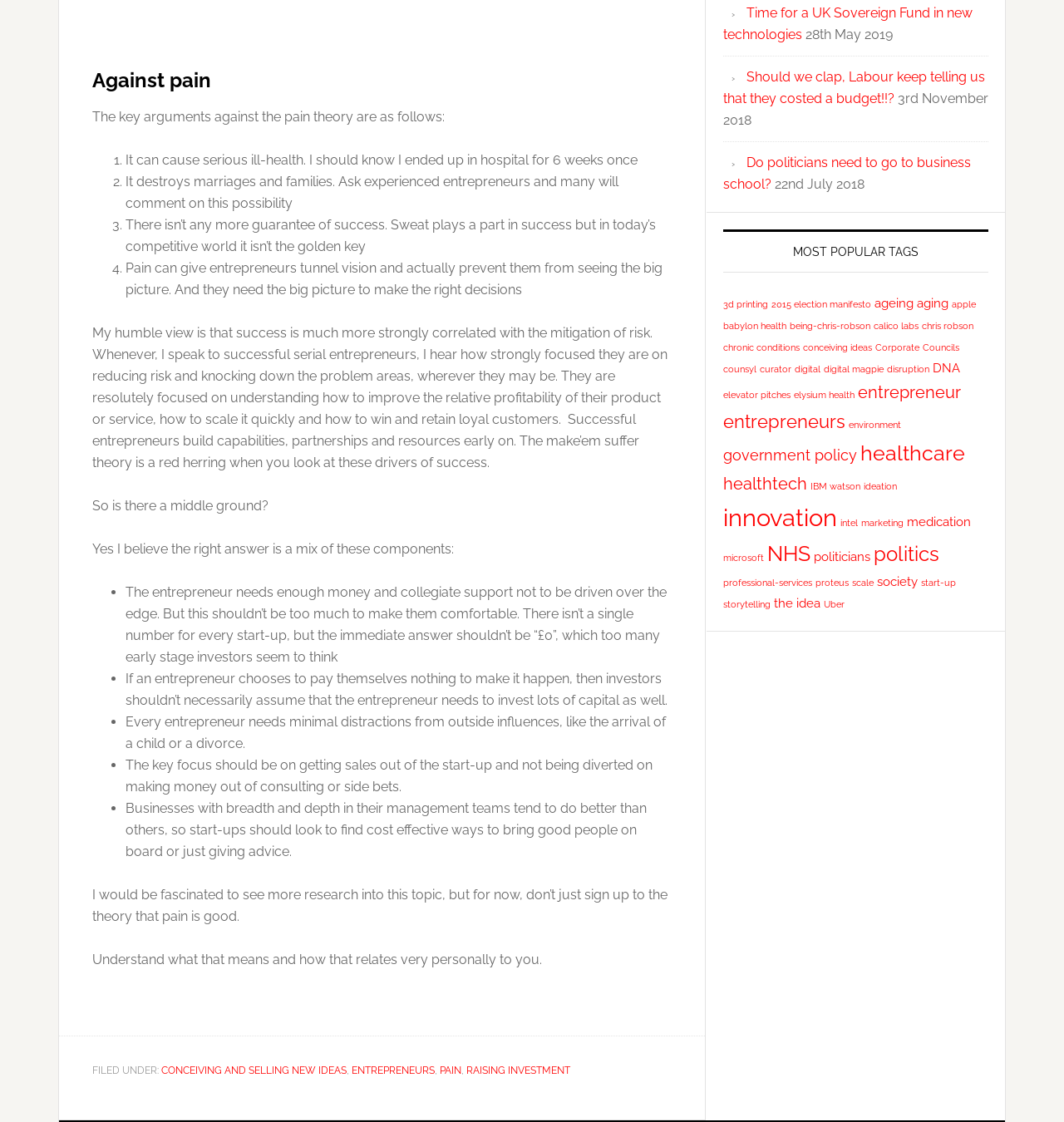Please reply to the following question with a single word or a short phrase:
What is the category of the article 'Conceiving and Selling New Ideas'?

Entrepreneurs